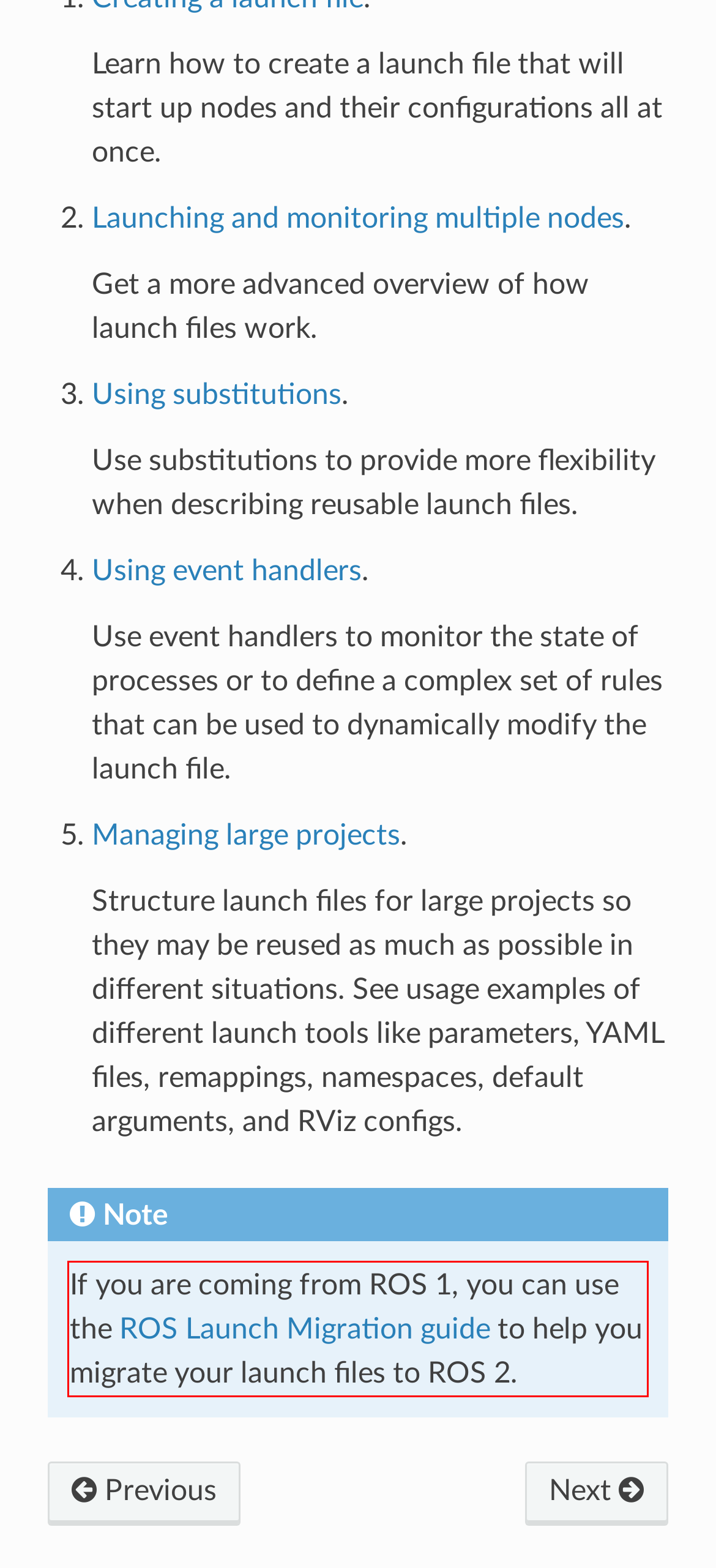Given a webpage screenshot, locate the red bounding box and extract the text content found inside it.

If you are coming from ROS 1, you can use the ROS Launch Migration guide to help you migrate your launch files to ROS 2.